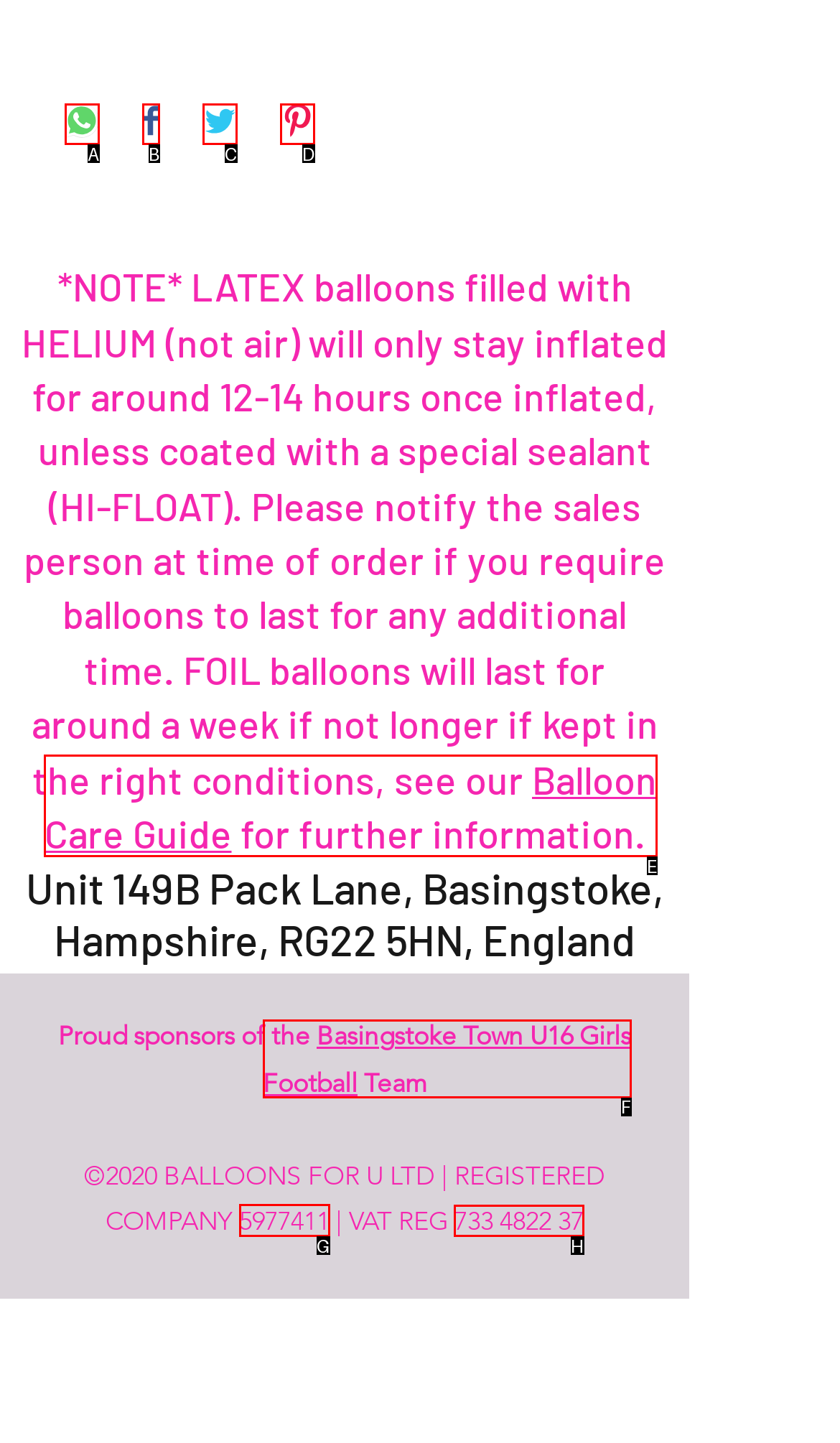Which HTML element should be clicked to perform the following task: View VAT registration number
Reply with the letter of the appropriate option.

H